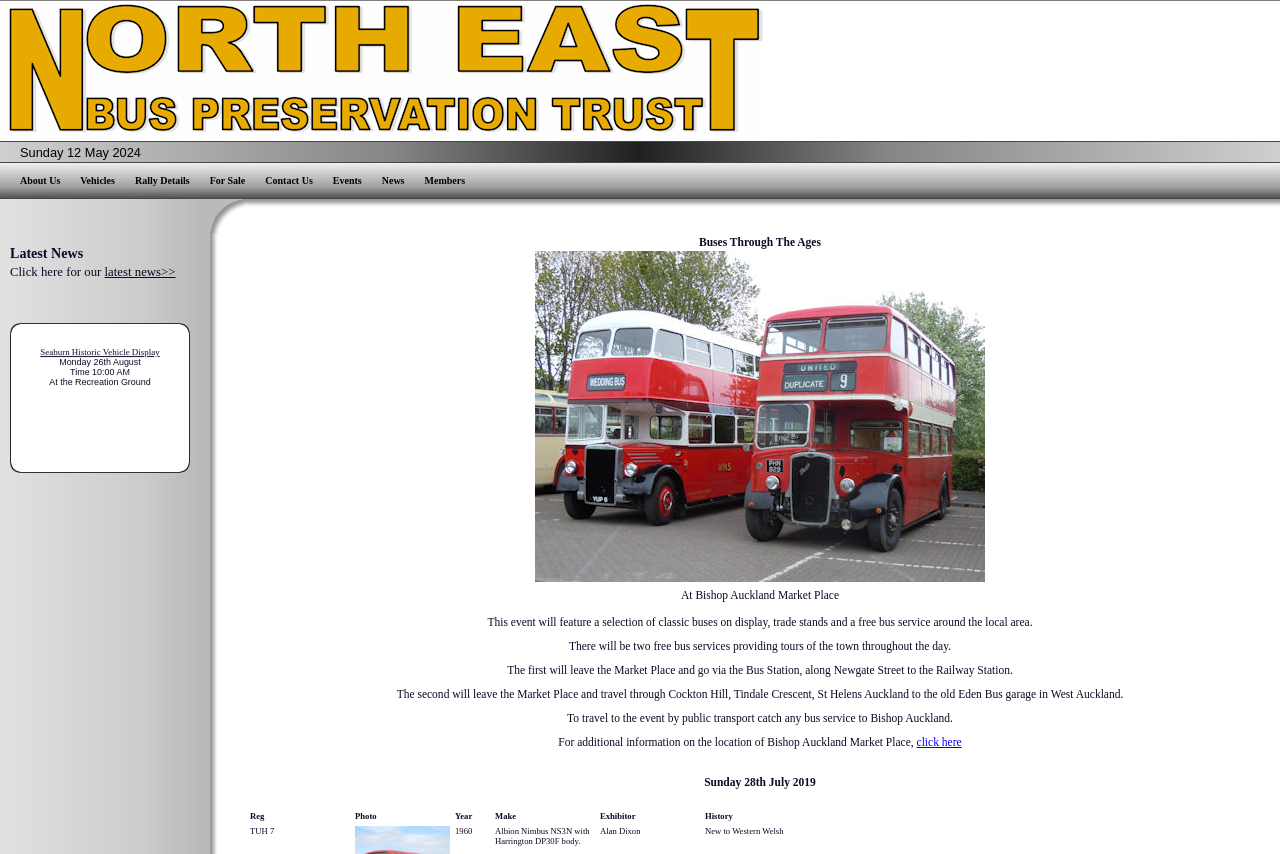Locate the bounding box of the UI element described by: "Members" in the given webpage screenshot.

[0.332, 0.205, 0.363, 0.218]